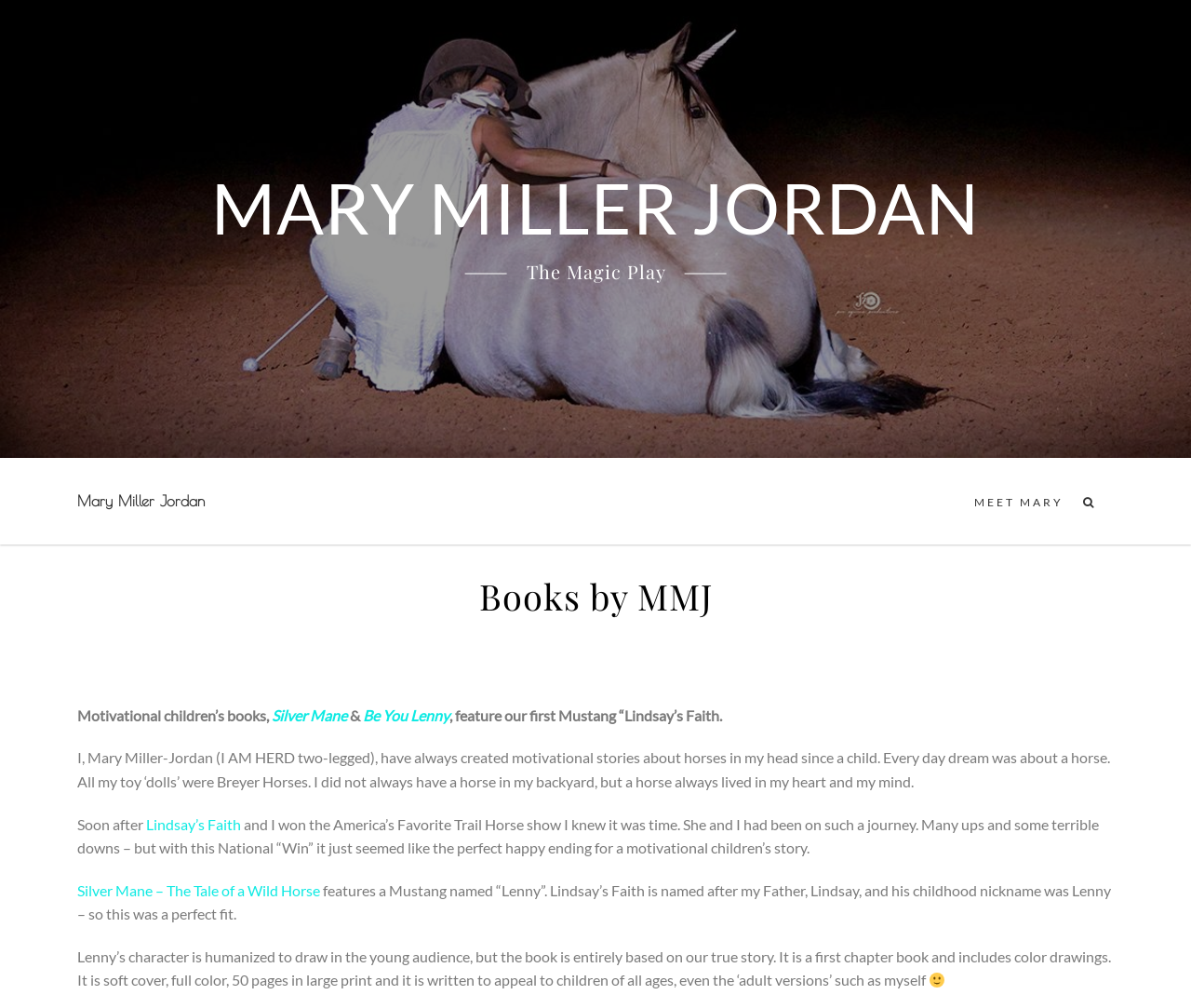Answer this question using a single word or a brief phrase:
What is the name of the Mustang in the book 'Be You Lenny'?

Lenny